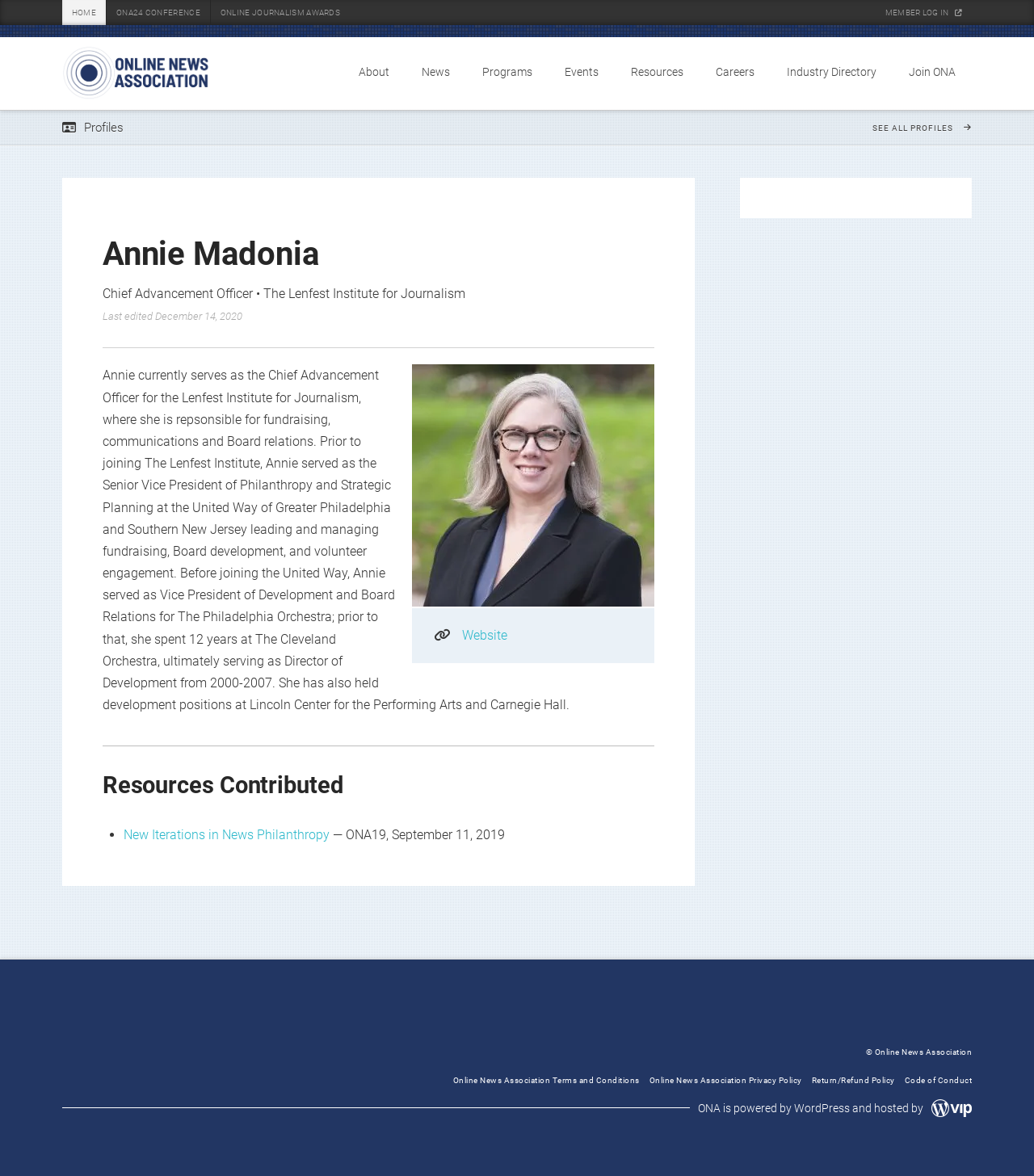Indicate the bounding box coordinates of the element that must be clicked to execute the instruction: "Visit the website". The coordinates should be given as four float numbers between 0 and 1, i.e., [left, top, right, bottom].

[0.446, 0.534, 0.49, 0.547]